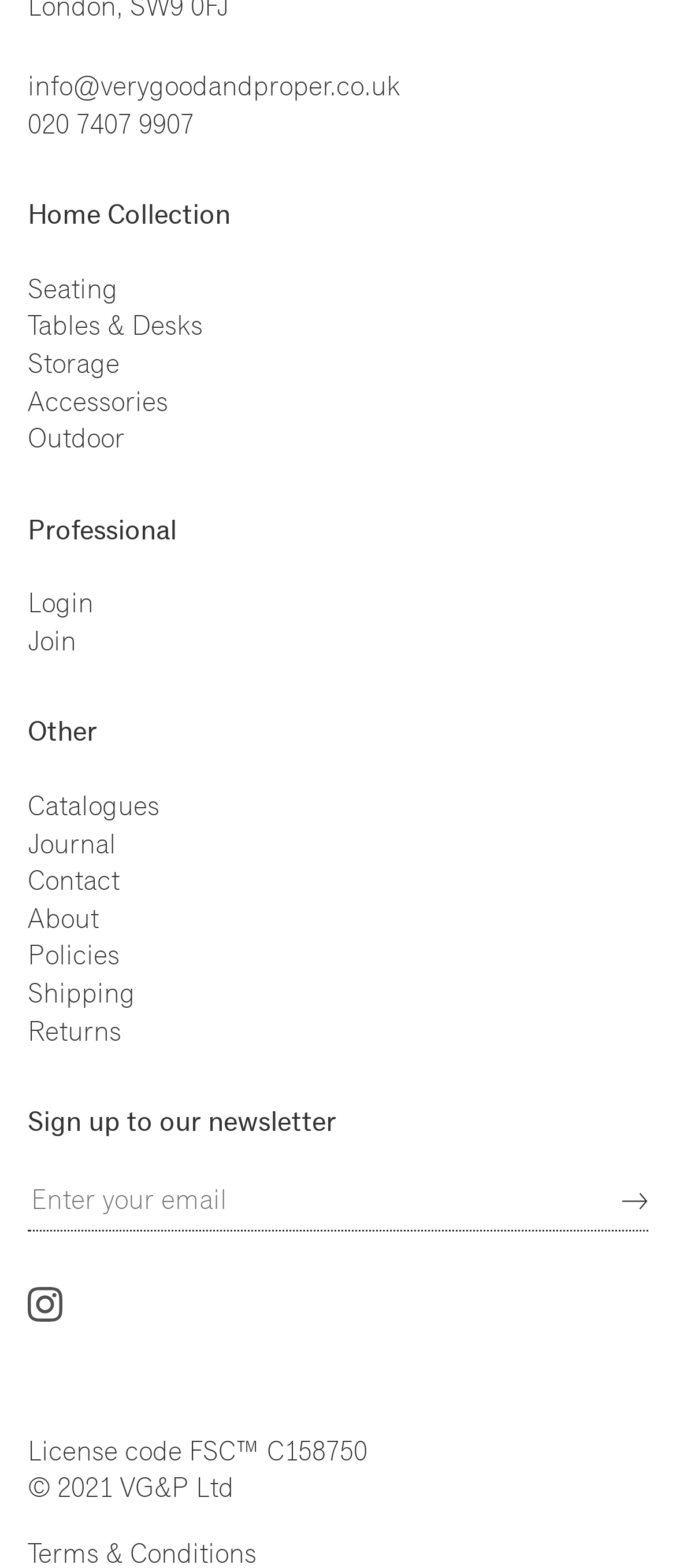Please indicate the bounding box coordinates for the clickable area to complete the following task: "Click on Home Collection". The coordinates should be specified as four float numbers between 0 and 1, i.e., [left, top, right, bottom].

[0.041, 0.126, 0.959, 0.15]